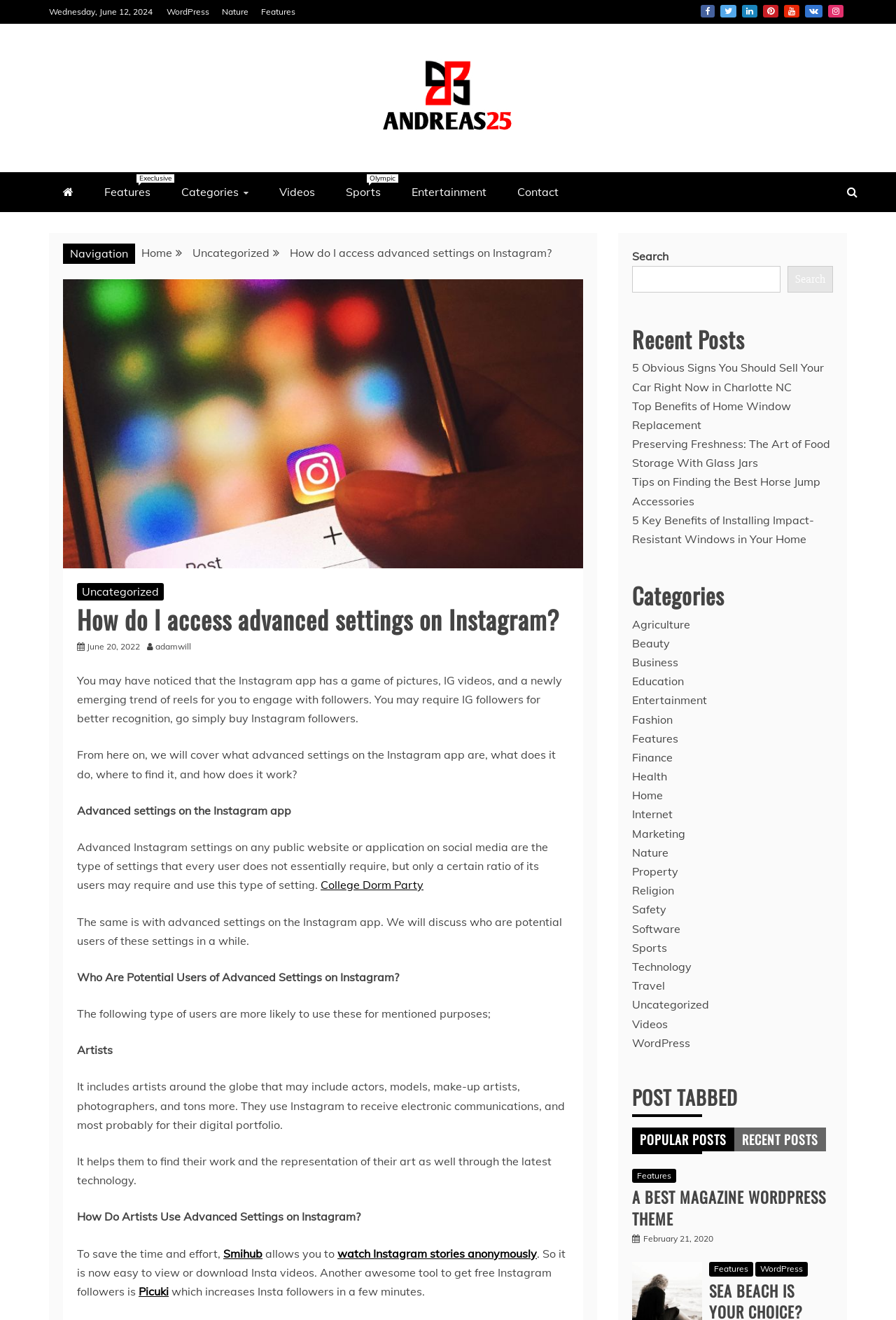Determine the bounding box coordinates for the clickable element required to fulfill the instruction: "Search for something". Provide the coordinates as four float numbers between 0 and 1, i.e., [left, top, right, bottom].

[0.705, 0.201, 0.871, 0.222]